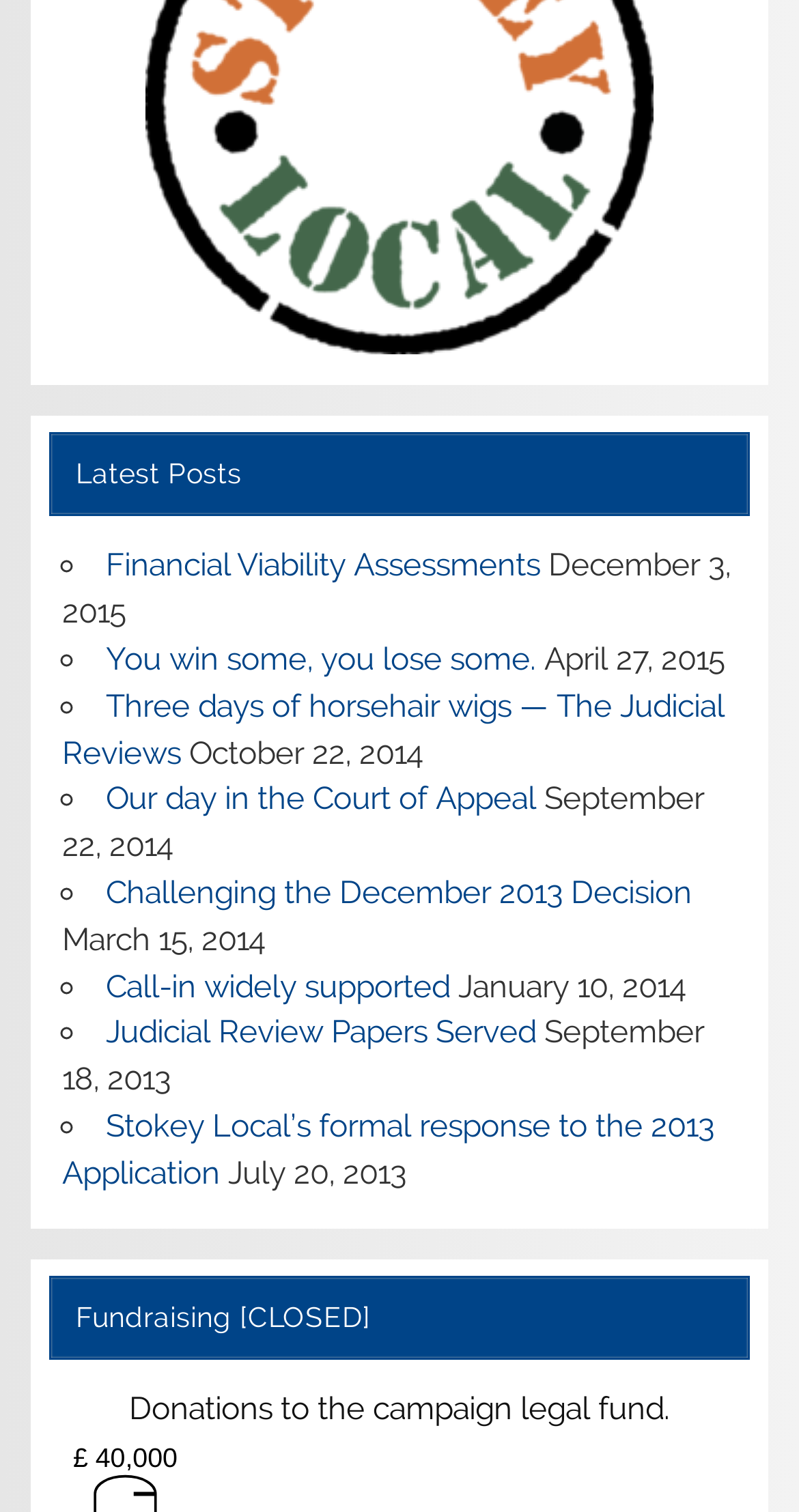Pinpoint the bounding box coordinates of the element you need to click to execute the following instruction: "View 'You win some, you lose some.' post". The bounding box should be represented by four float numbers between 0 and 1, in the format [left, top, right, bottom].

[0.132, 0.424, 0.671, 0.448]